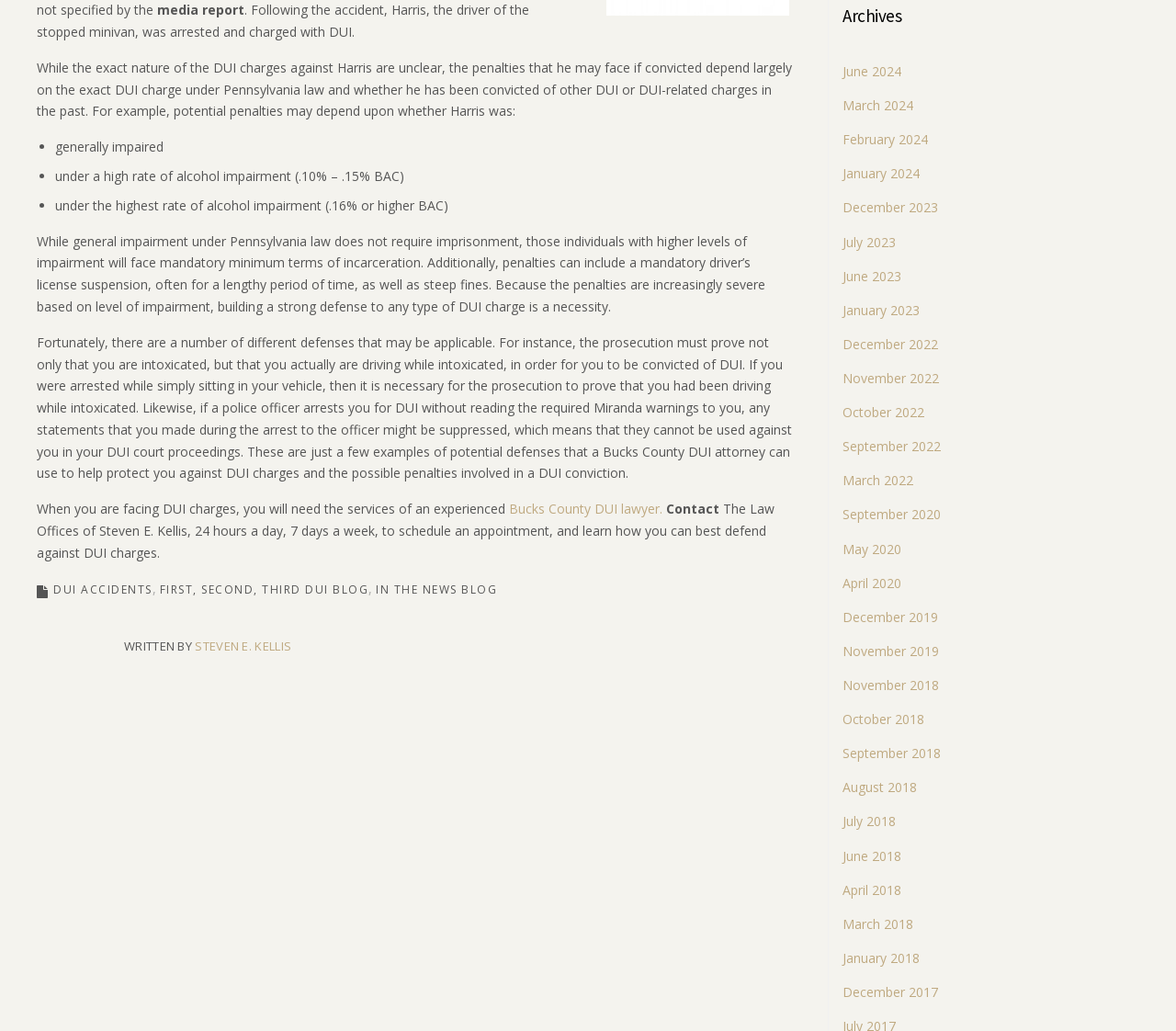Can you find the bounding box coordinates for the UI element given this description: "Log in"? Provide the coordinates as four float numbers between 0 and 1: [left, top, right, bottom].

None